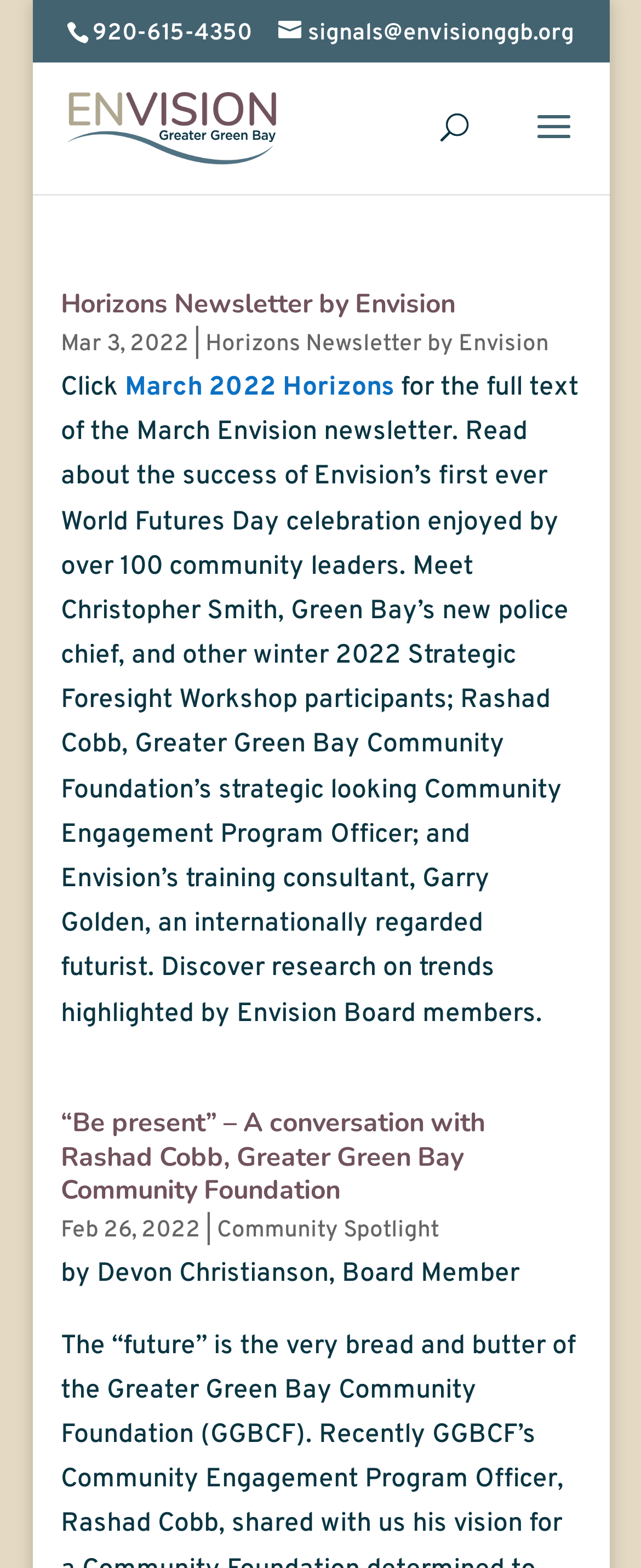Deliver a detailed narrative of the webpage's visual and textual elements.

The webpage is about Rashad Cobb, who is associated with Envision Greater Green Bay. At the top, there is a phone number "920-615-4350" and an email address "signals@envisionggb.org". Next to the email address, there is a link to "Envision Greater Green Bay" with an accompanying image. 

On the right side, there is a search bar with a label "Search for:". Below the search bar, there is a main article section that takes up most of the page. The article section is divided into two parts. 

The first part is about the "Horizons Newsletter by Envision". It has a heading with a link to the newsletter, followed by a date "Mar 3, 2022". There is a brief summary of the newsletter, which includes information about Envision's first ever World Futures Day celebration, an interview with Green Bay's new police chief, and research on trends highlighted by Envision Board members. 

The second part is an article titled "“Be present” – A conversation with Rashad Cobb, Greater Green Bay Community Foundation". It has a heading with a link to the article, followed by a date "Feb 26, 2022". The article is written by Devon Christianson, a Board Member.